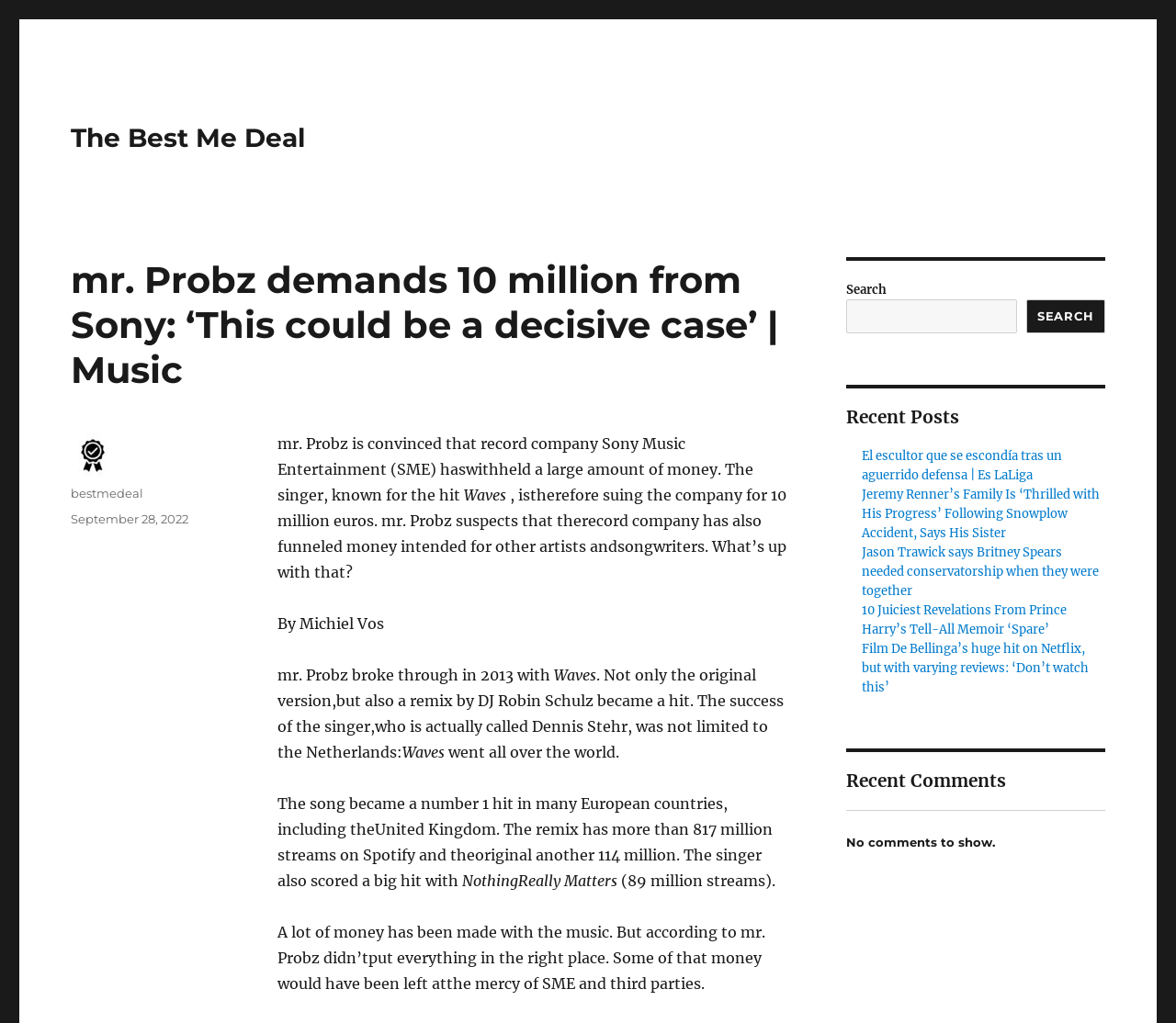Pinpoint the bounding box coordinates of the area that must be clicked to complete this instruction: "Search for a topic".

[0.72, 0.293, 0.865, 0.326]